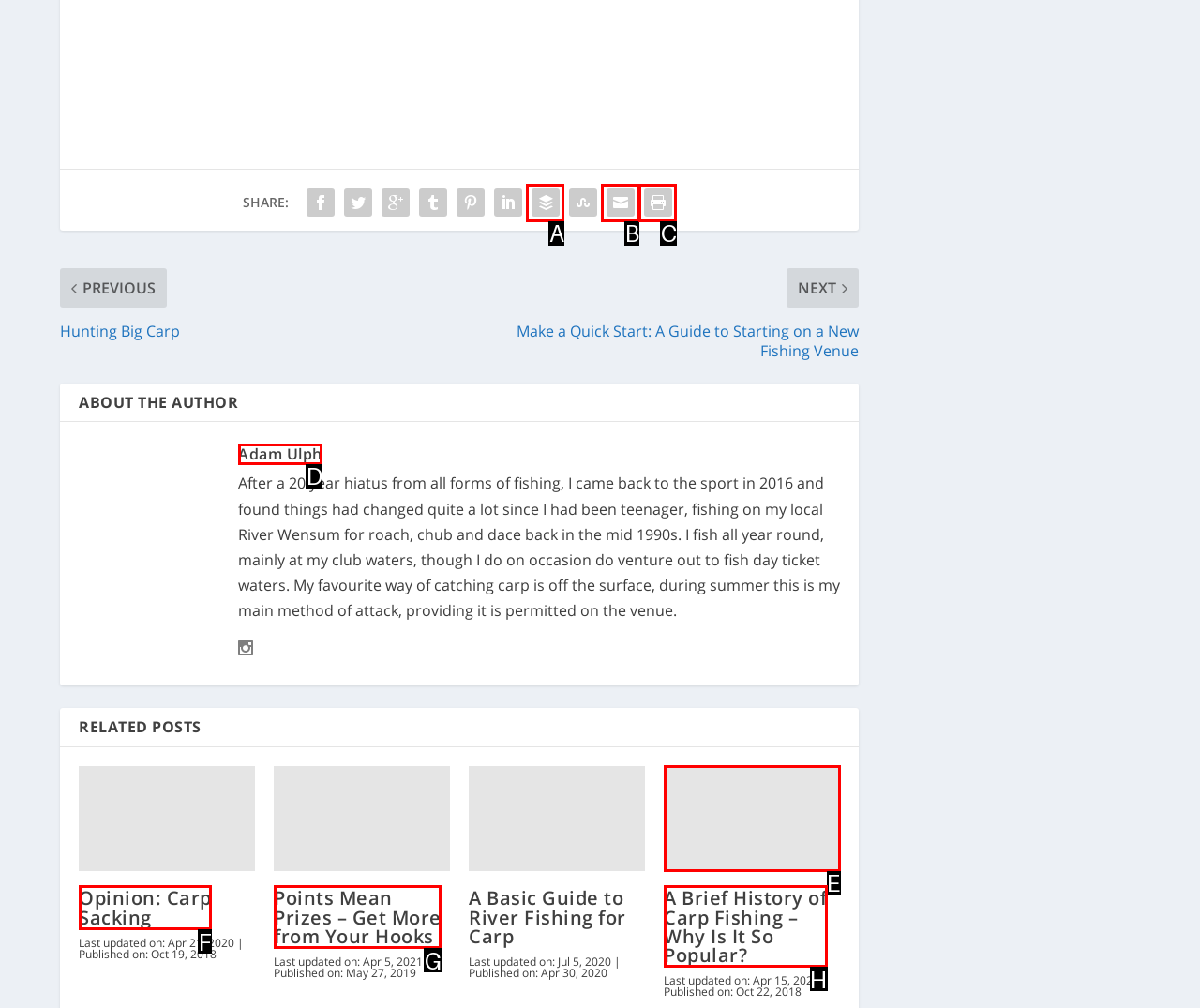Which UI element matches this description: Archives?
Reply with the letter of the correct option directly.

None